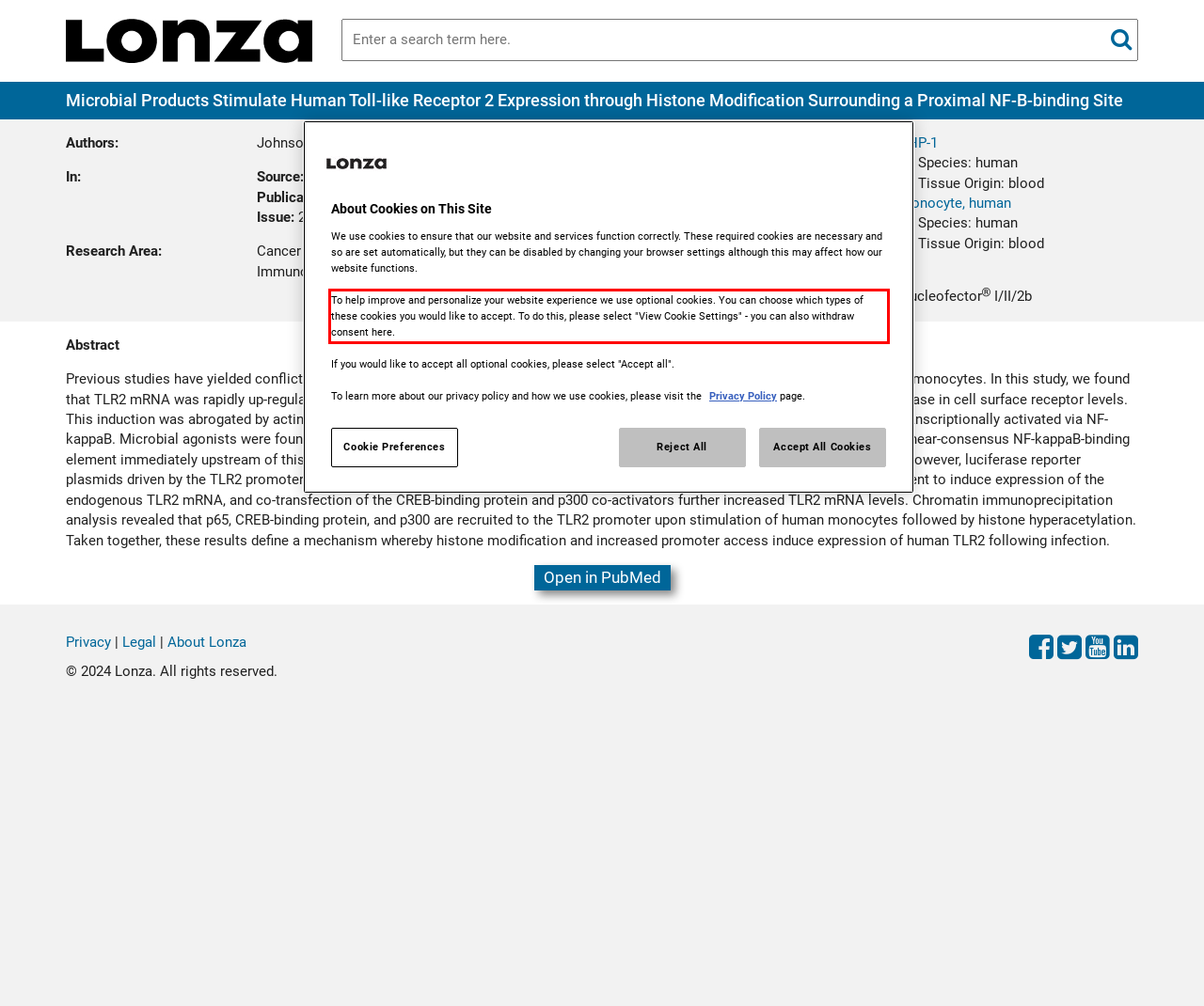The screenshot provided shows a webpage with a red bounding box. Apply OCR to the text within this red bounding box and provide the extracted content.

To help improve and personalize your website experience we use optional cookies. You can choose which types of these cookies you would like to accept. To do this, please select "View Cookie Settings" - you can also withdraw consent here.